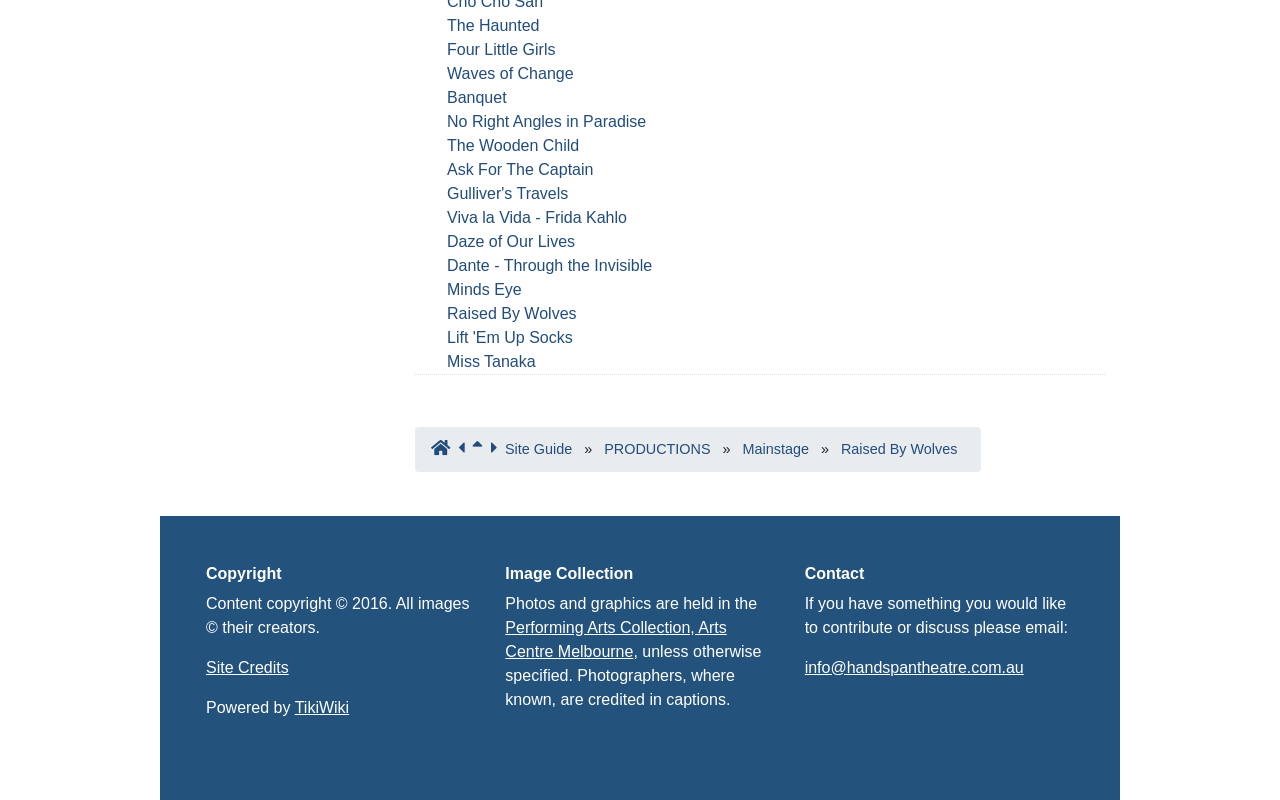Give a one-word or short phrase answer to the question: 
What is the email address mentioned in the Contact section?

info@handspantheatre.com.au